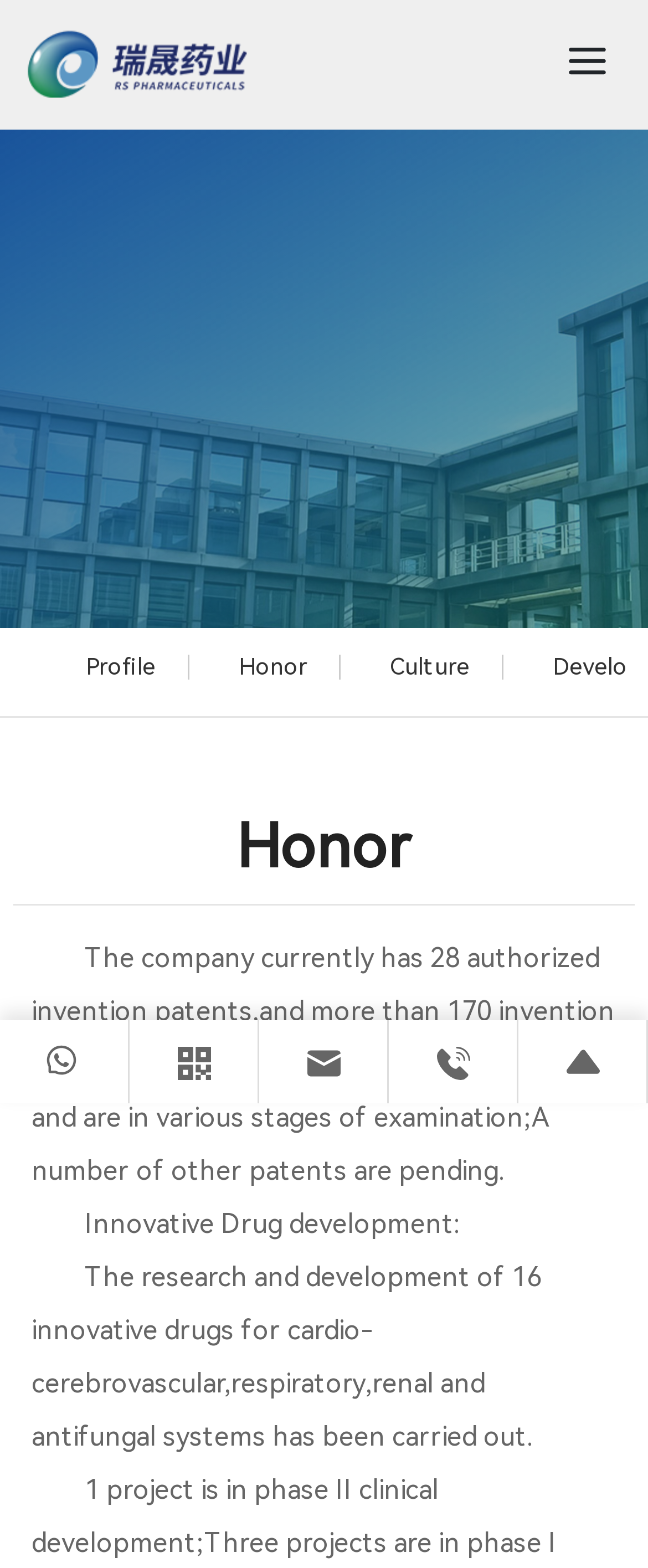Determine the bounding box for the UI element described here: "alt="RS Pharmaceuticals" title="RS Pharmaceuticals"".

[0.0, 0.082, 1.0, 0.4]